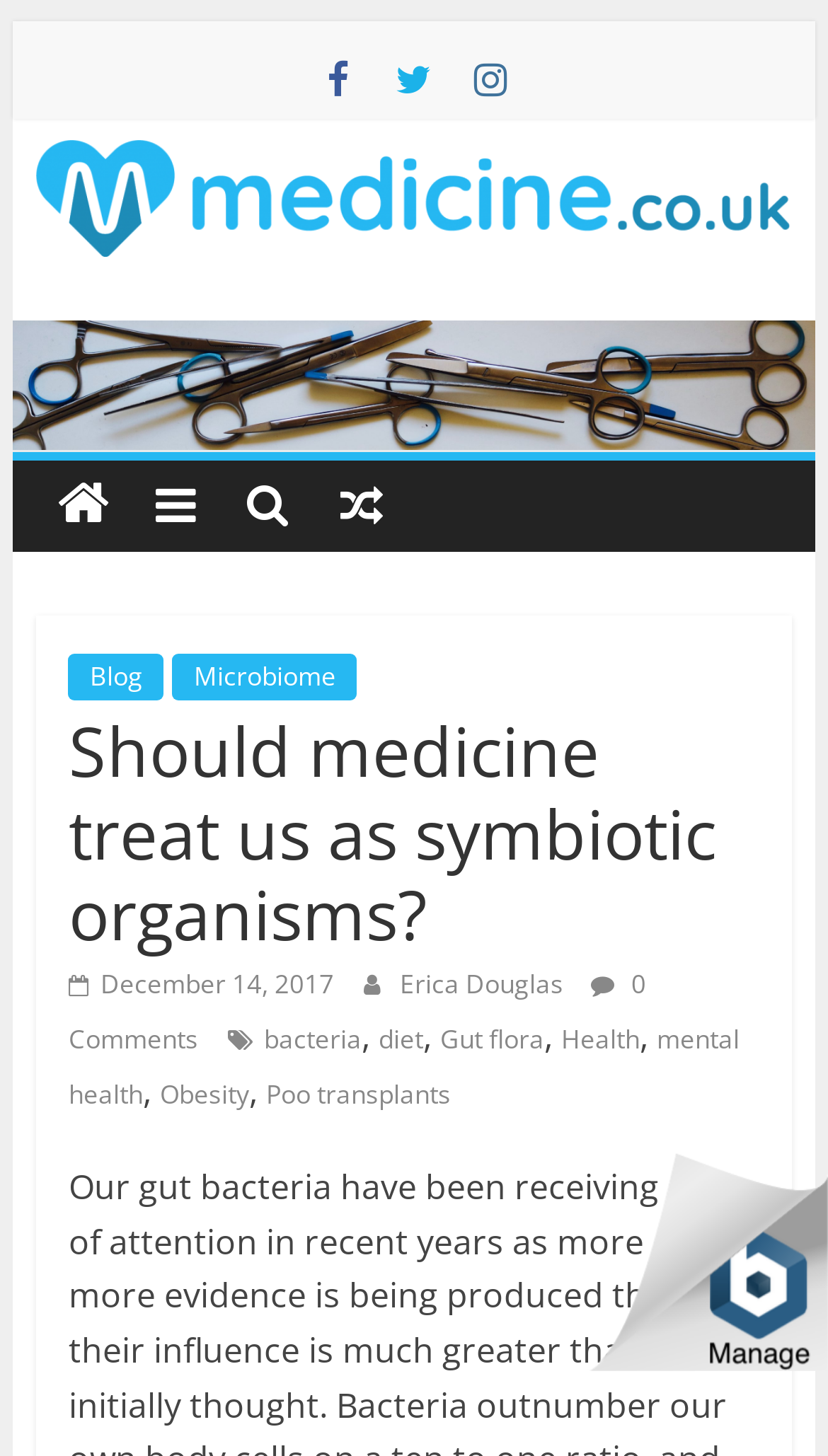Find the bounding box coordinates of the area that needs to be clicked in order to achieve the following instruction: "Click on the 'Blog' link". The coordinates should be specified as four float numbers between 0 and 1, i.e., [left, top, right, bottom].

[0.083, 0.448, 0.198, 0.481]